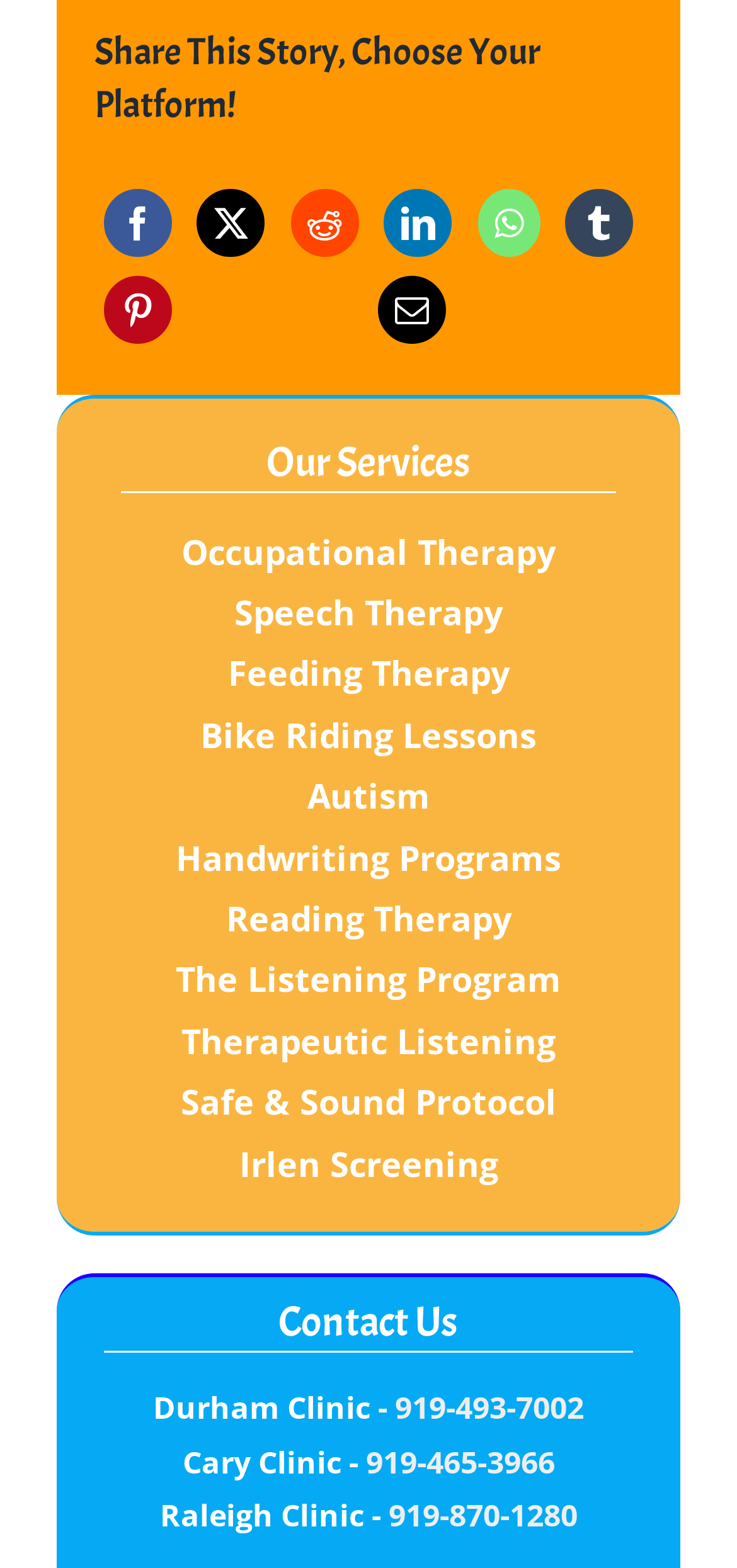Predict the bounding box of the UI element based on this description: "Feeding Therapy".

[0.309, 0.415, 0.691, 0.444]